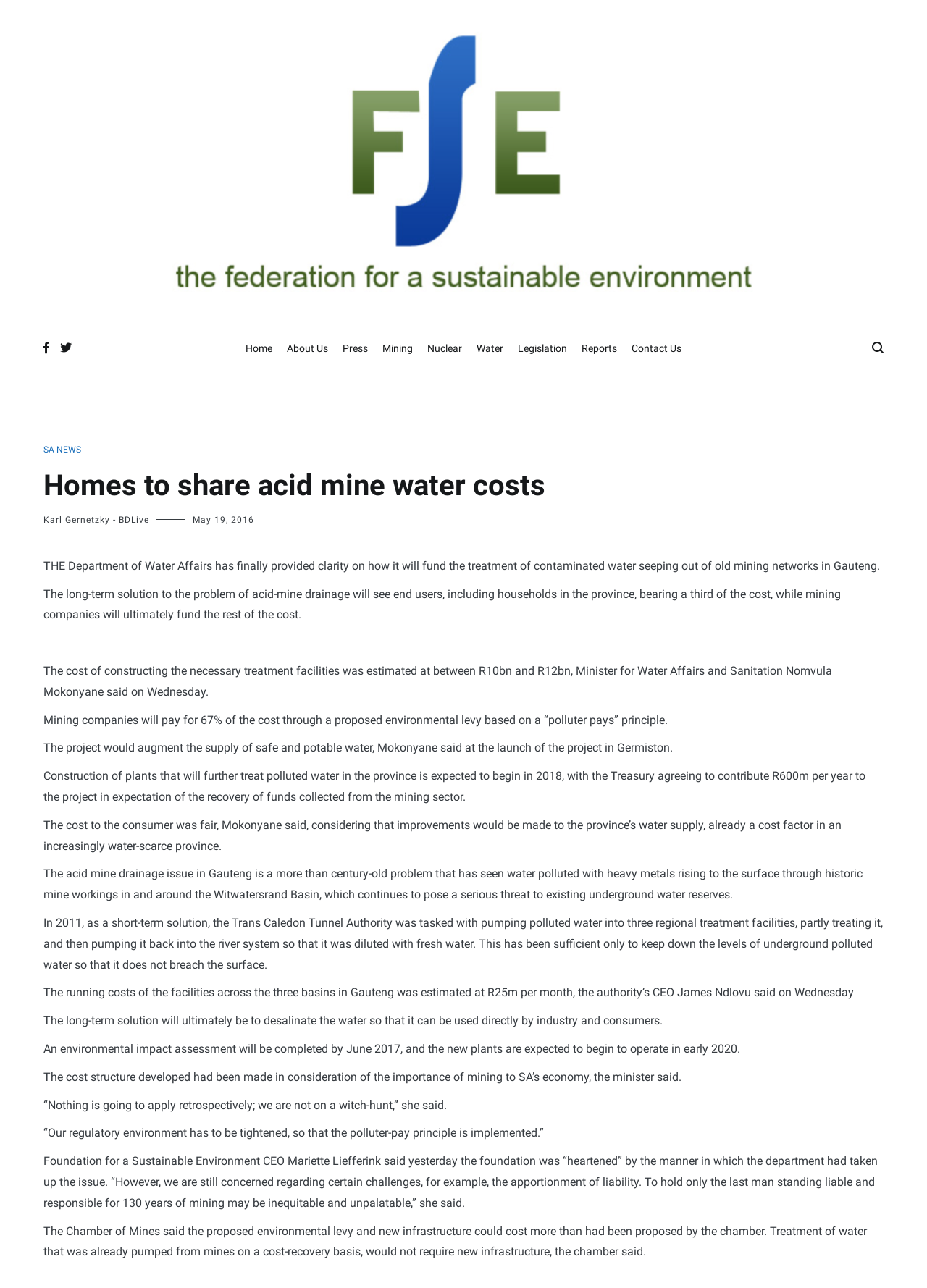Predict the bounding box for the UI component with the following description: "About Us".

[0.309, 0.257, 0.354, 0.284]